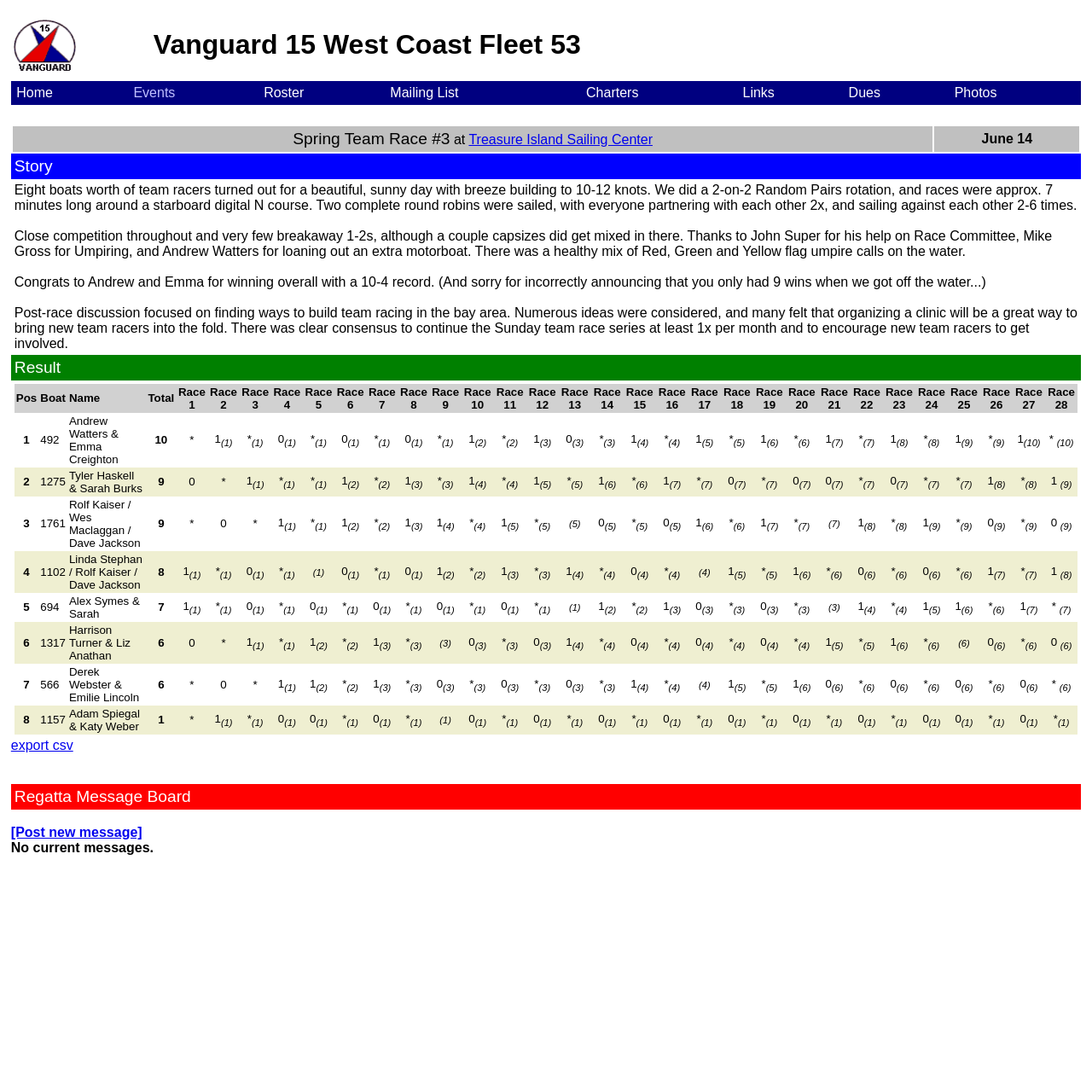Generate a detailed explanation of the webpage's features and information.

This webpage is about the Spring Team Race #3 at Treasure Island Sailing Center in 2009, featuring Vanguard 15 boats from the West Coast Fleet 53. At the top, there is a logo of Vanguard 15 and a heading that reads "Vanguard 15 West Coast Fleet 53". Below this, there is a navigation menu with links to "Home", "Events", "Roster", "Mailing List", "Charters", "Links", "Dues", and "Photos".

The main content of the page is divided into three sections. The first section describes the event, stating that it took place on June 14 and featuring a 2-on-2 random pairs rotation with races approximately 7 minutes long. The second section is a story about the event, detailing the competition, the winners, and the post-race discussion about building team racing in the Bay Area.

The third section displays the results of the race in a table format, with columns for position, boat, name, total, and individual race results. The table has multiple rows, each representing a team's performance in the race.